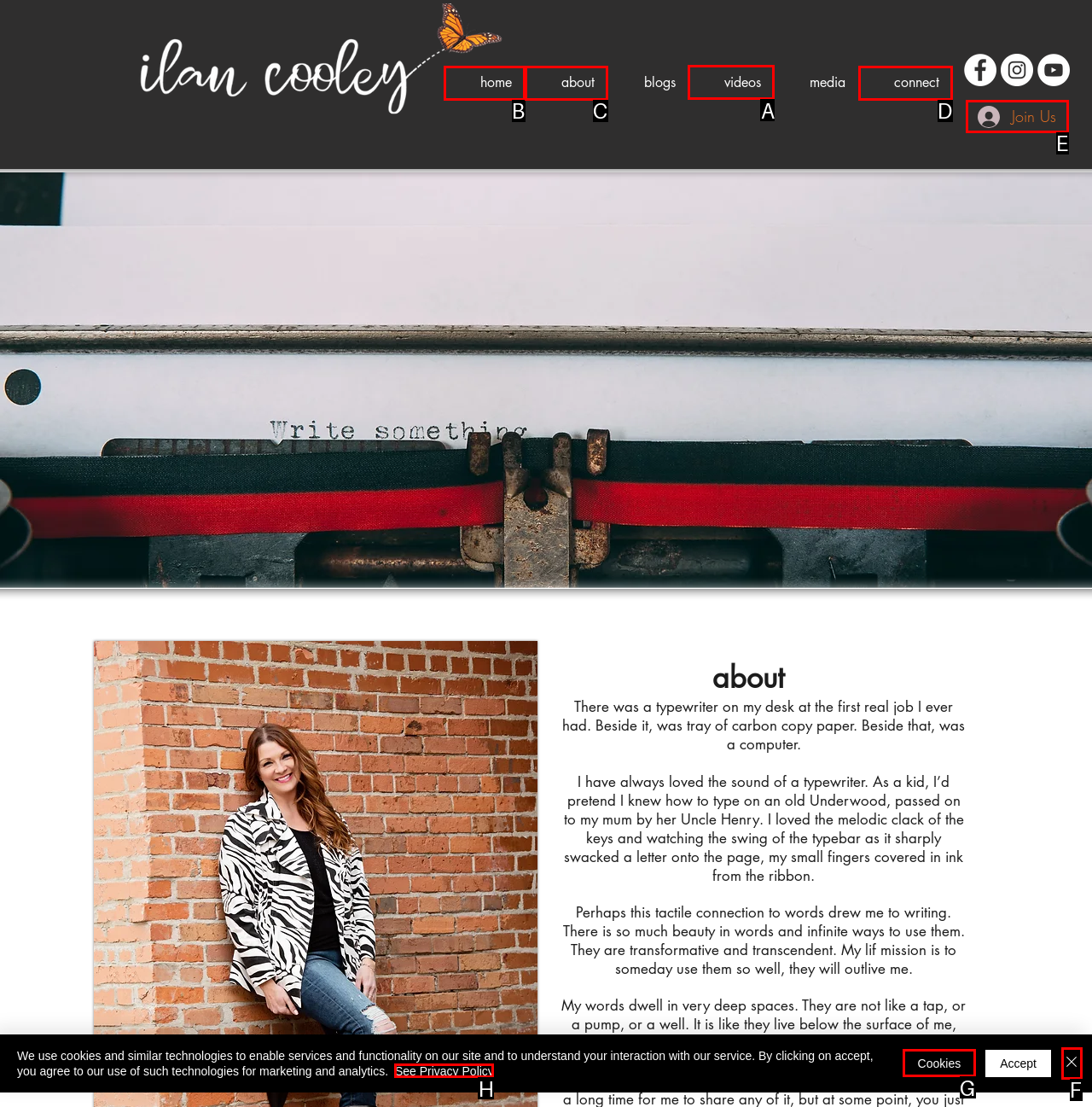Which choice should you pick to execute the task: View videos
Respond with the letter associated with the correct option only.

A